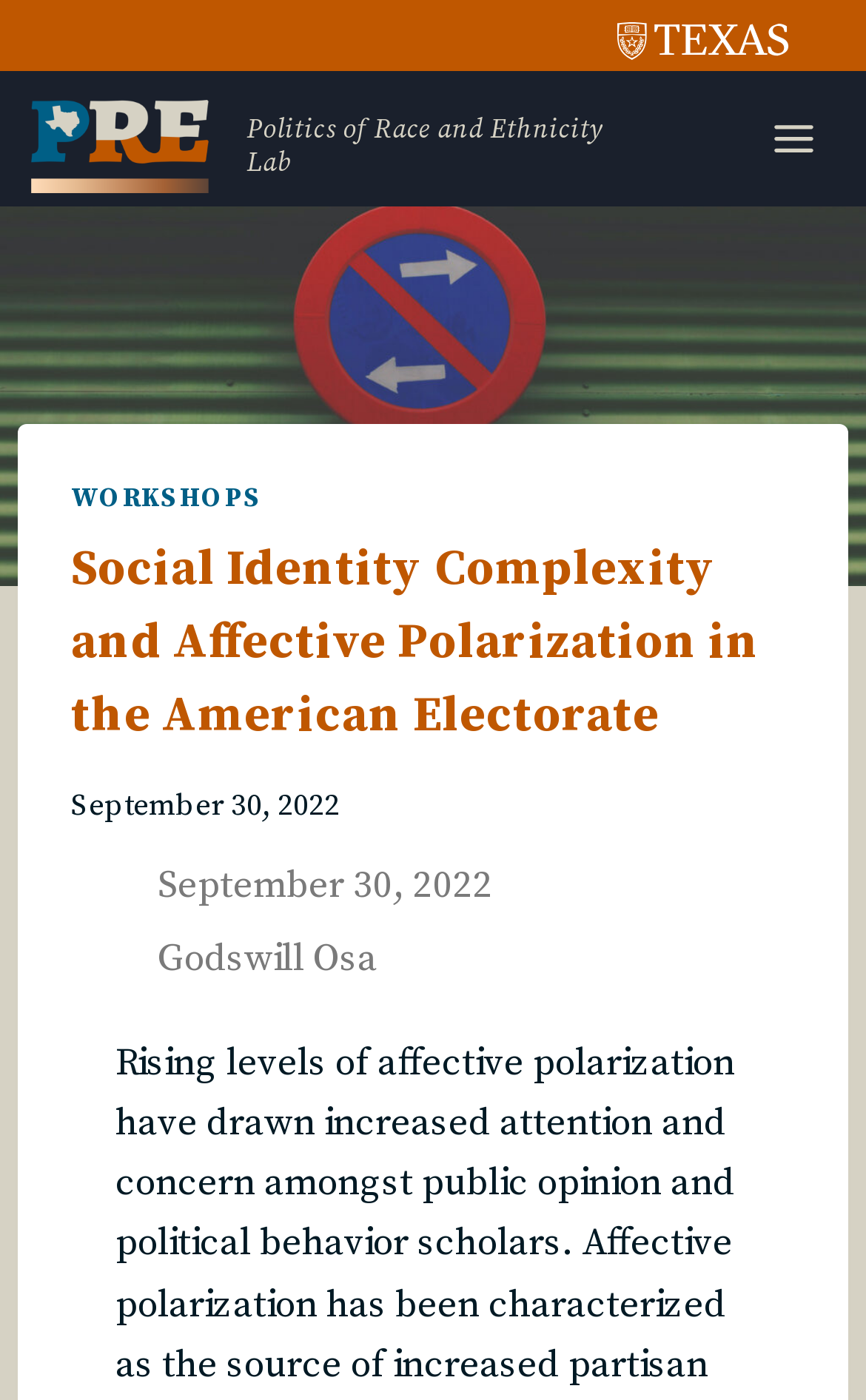What is the name of the university?
Answer the question with detailed information derived from the image.

I found the name of the university by looking at the link element with the text 'University of Texas at Austin' which is located at the top of the webpage.